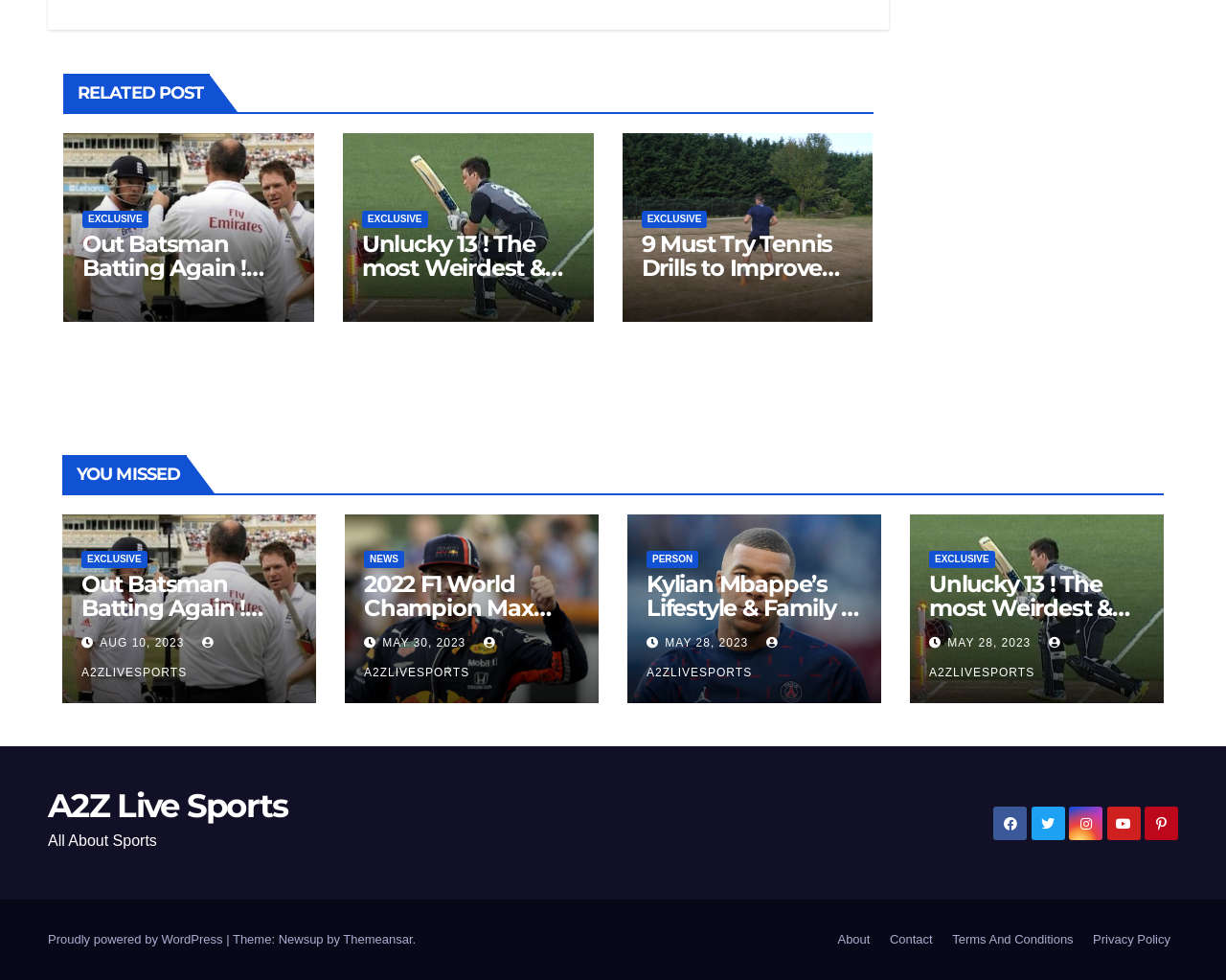Provide the bounding box coordinates of the HTML element described by the text: "A2Z Live Sports".

[0.039, 0.802, 0.235, 0.843]